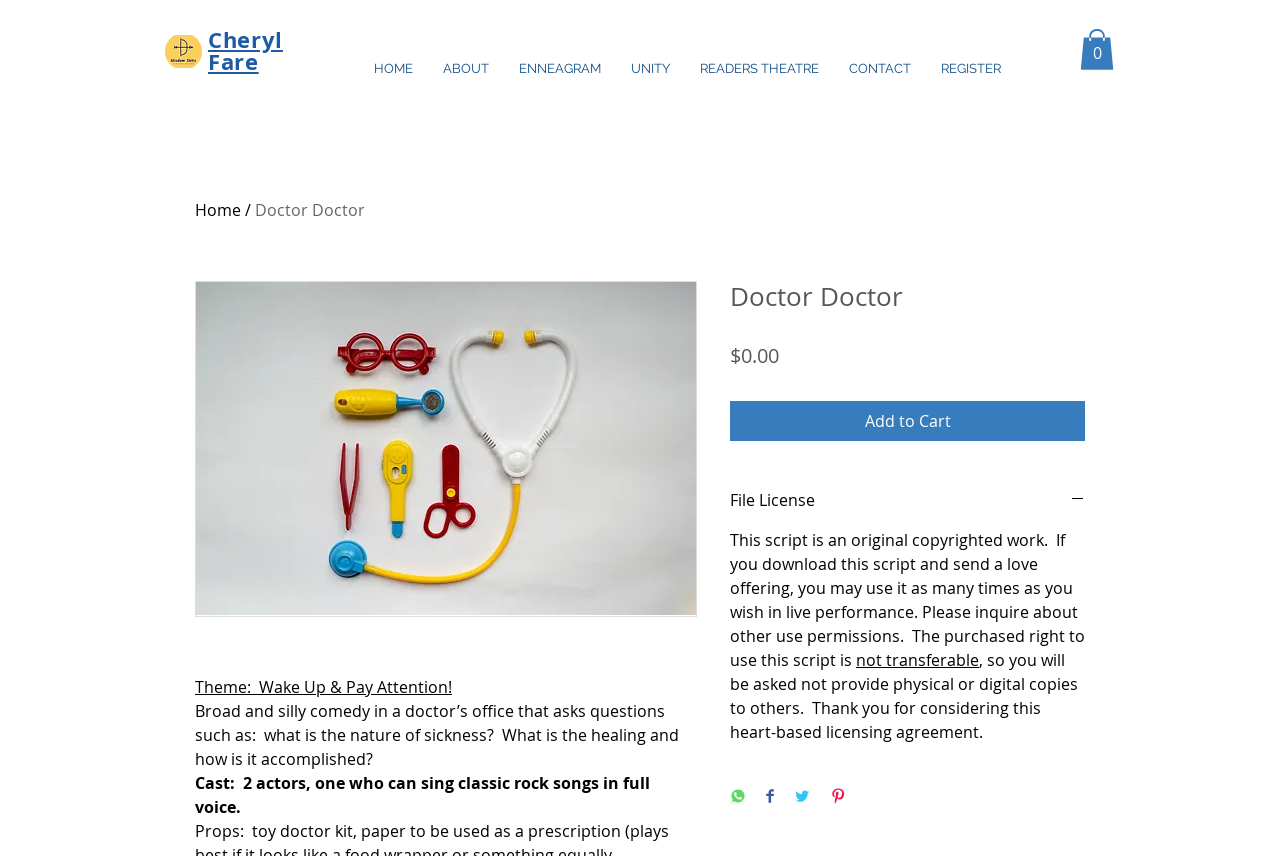Using the provided element description: "HOME", determine the bounding box coordinates of the corresponding UI element in the screenshot.

[0.28, 0.007, 0.334, 0.154]